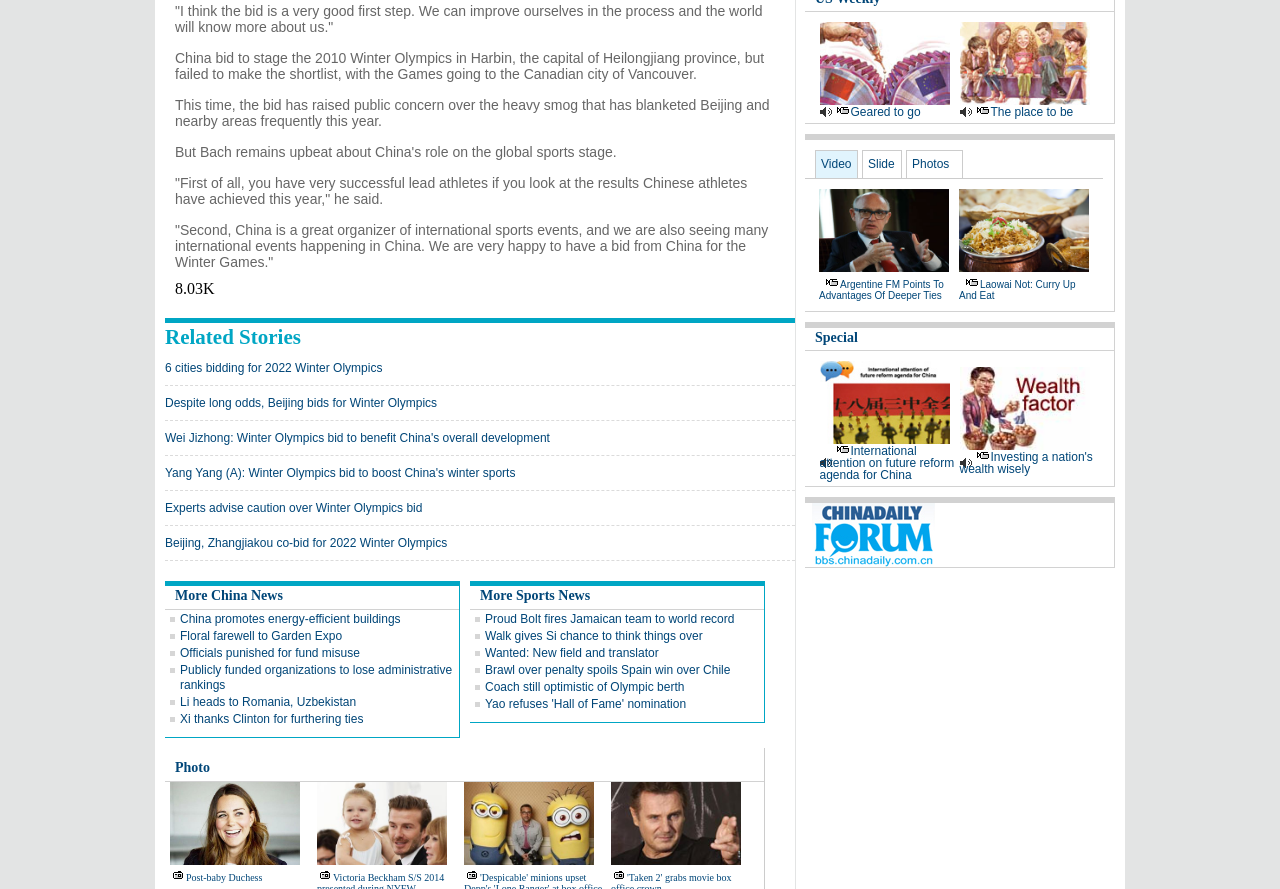What are the two categories of news mentioned in the webpage?
Answer with a single word or phrase by referring to the visual content.

China News and Sports News